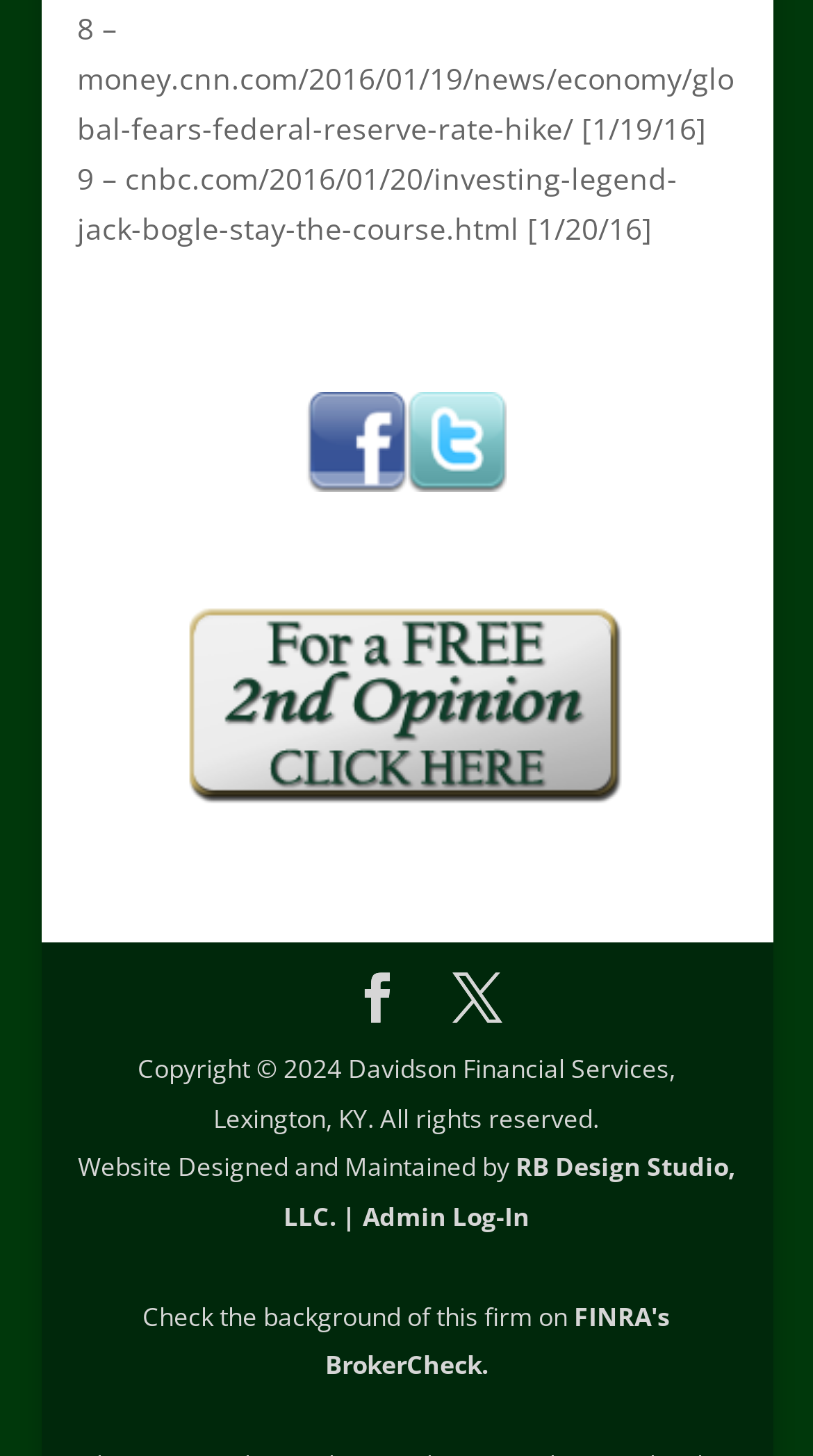Given the element description: "X", predict the bounding box coordinates of this UI element. The coordinates must be four float numbers between 0 and 1, given as [left, top, right, bottom].

[0.556, 0.669, 0.618, 0.704]